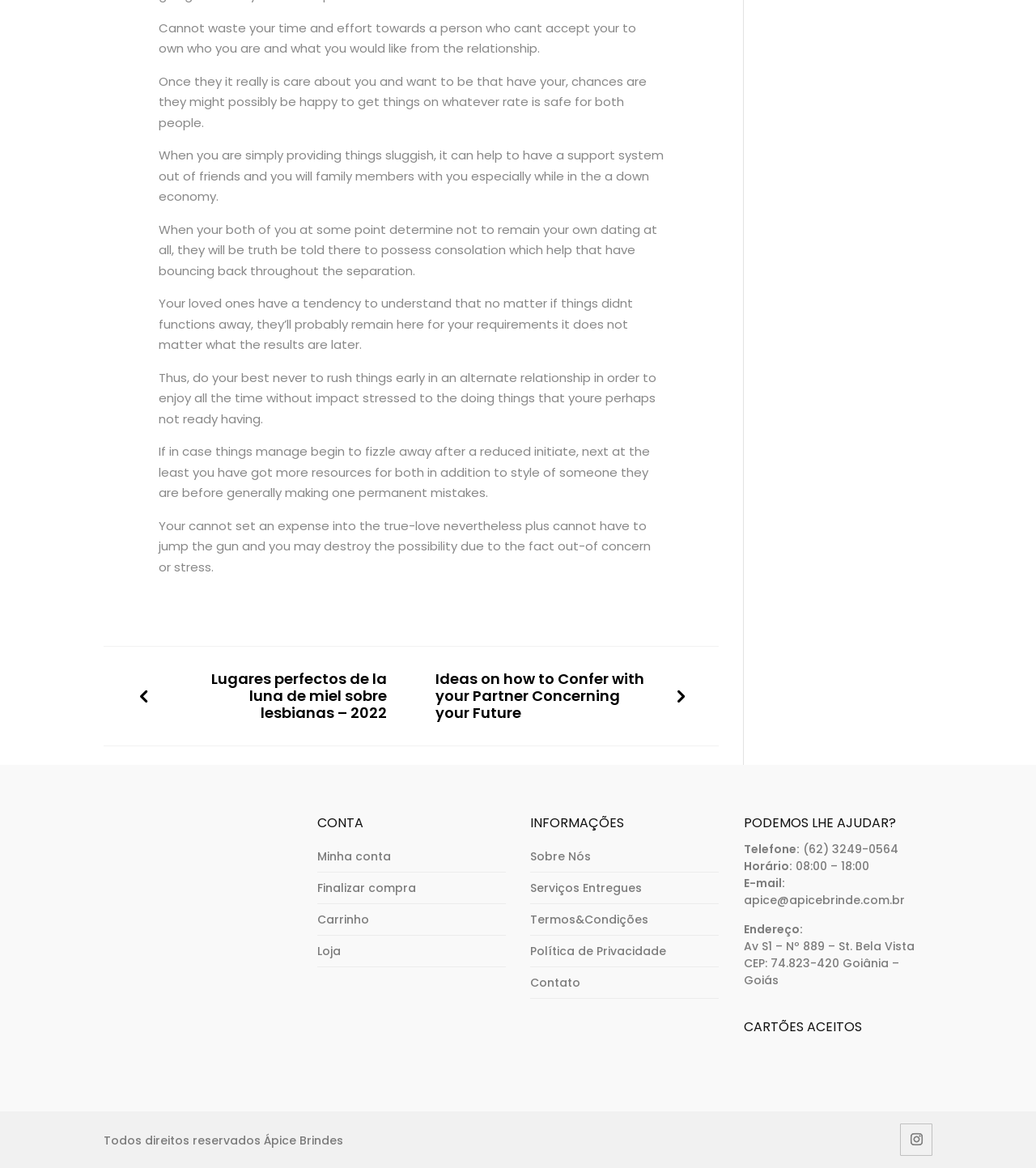What is the main topic of the webpage?
Based on the screenshot, respond with a single word or phrase.

Relationship advice